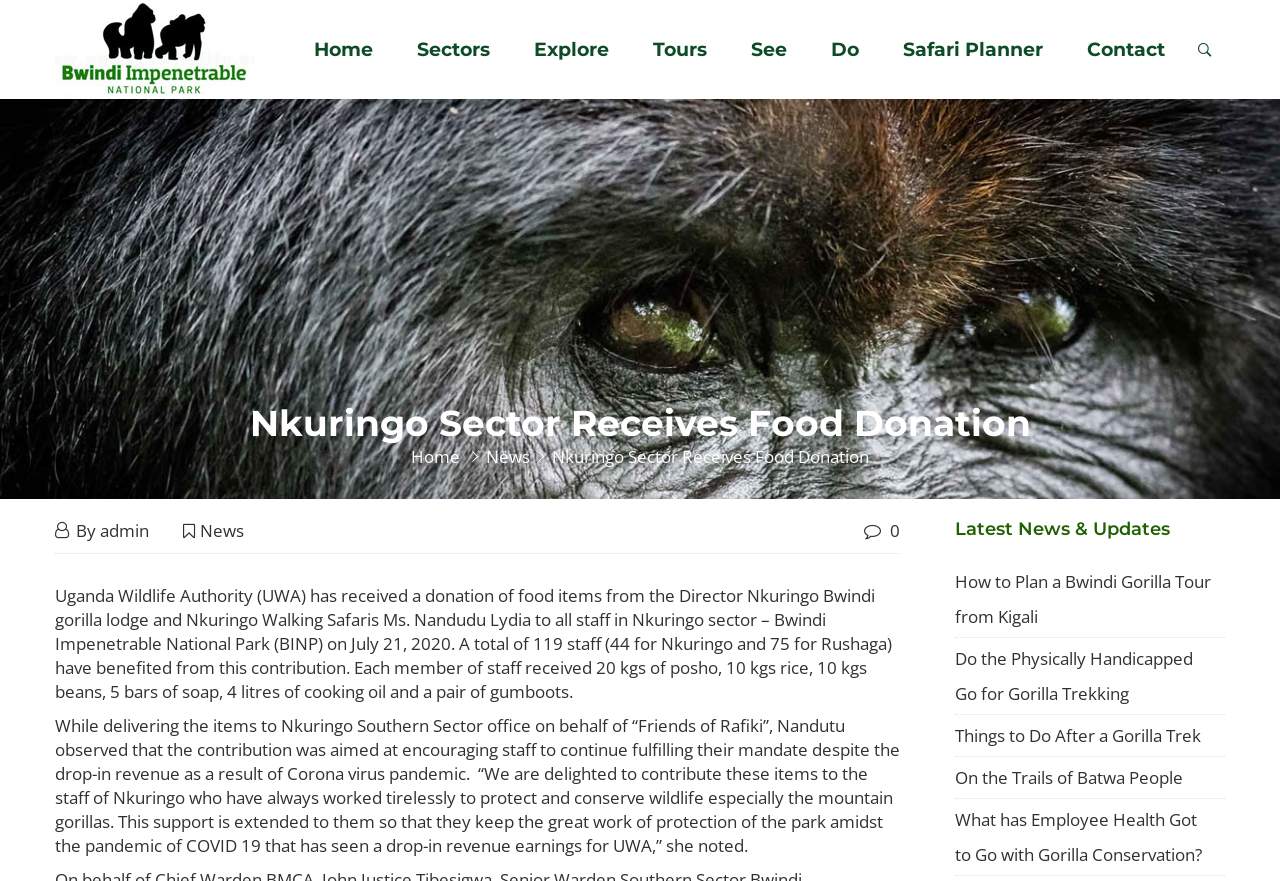What is the date of the news article?
Using the visual information from the image, give a one-word or short-phrase answer.

July 21, 2020